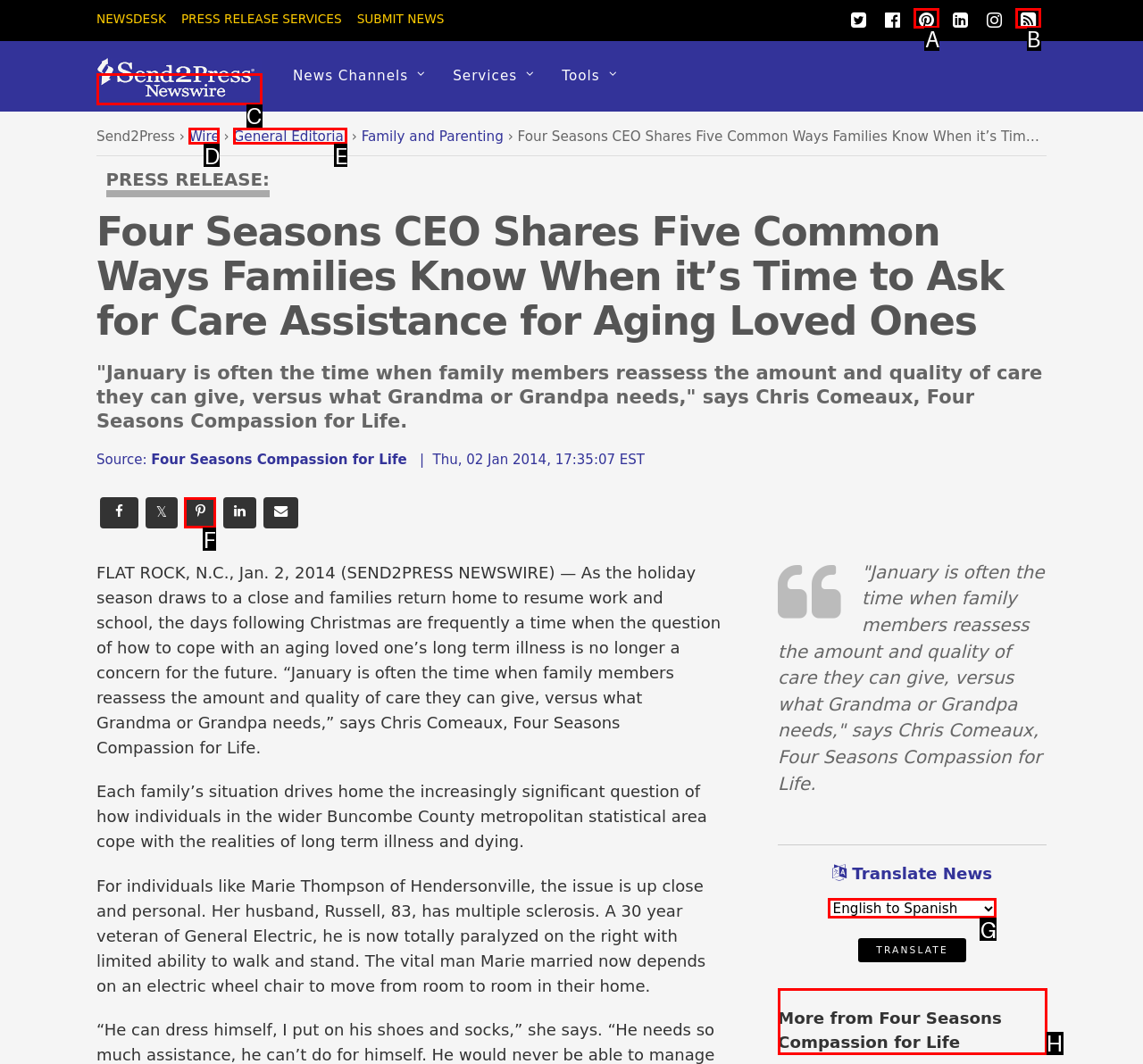Tell me which element should be clicked to achieve the following objective: Read more from Four Seasons Compassion for Life
Reply with the letter of the correct option from the displayed choices.

H